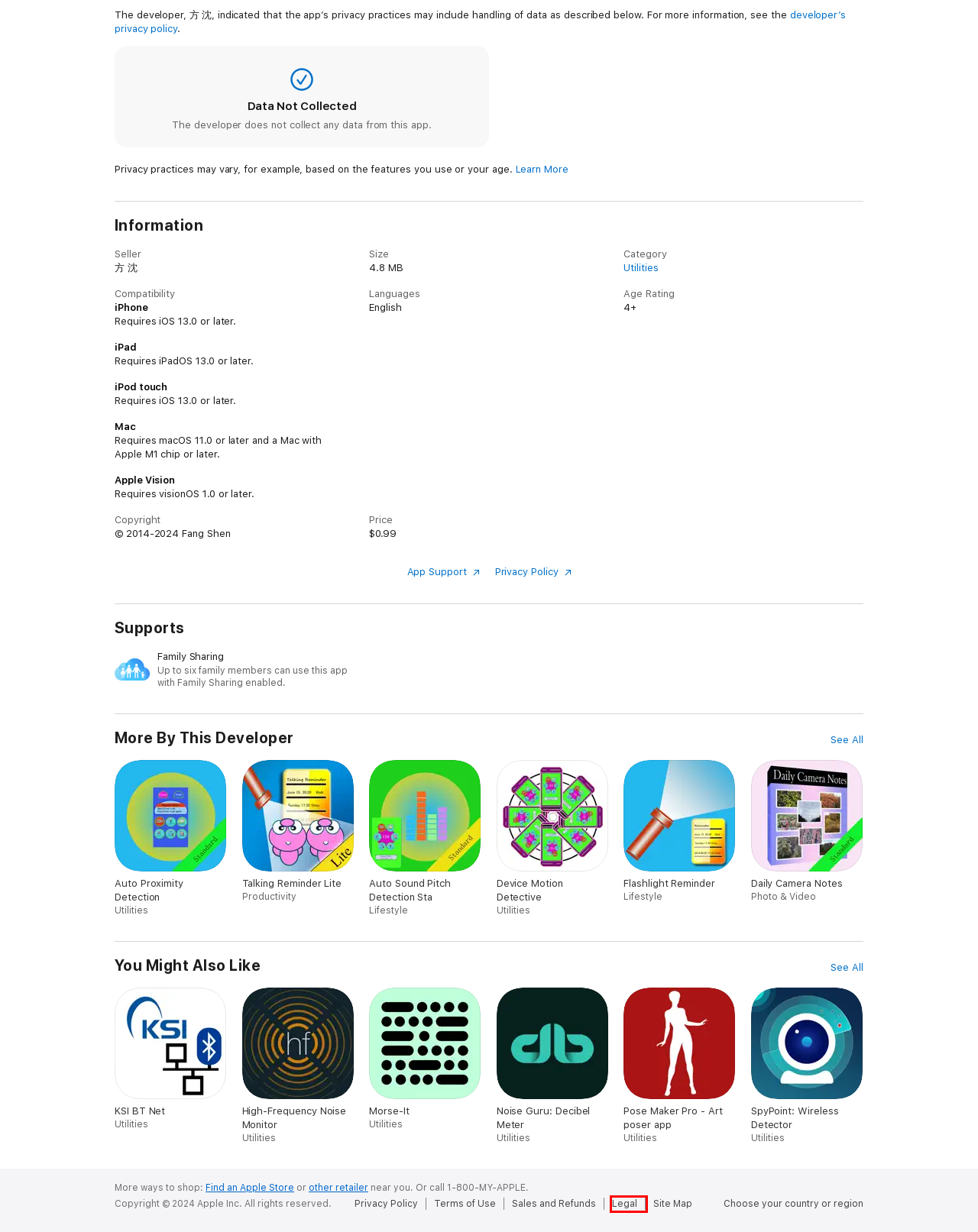Inspect the provided webpage screenshot, concentrating on the element within the red bounding box. Select the description that best represents the new webpage after you click the highlighted element. Here are the candidates:
A. Choose your country or region - Apple
B. ‎Flashlight Reminder on the App Store
C. ‎Device Motion Detective on the App Store
D. Apple - Legal
E. ‎Noise Guru: Decibel Meter on the App Store
F. Legal - Privacy Policy - Apple
G. ‎Daily Camera Notes on the App Store
H. DucklingSoft.com Software Development

D